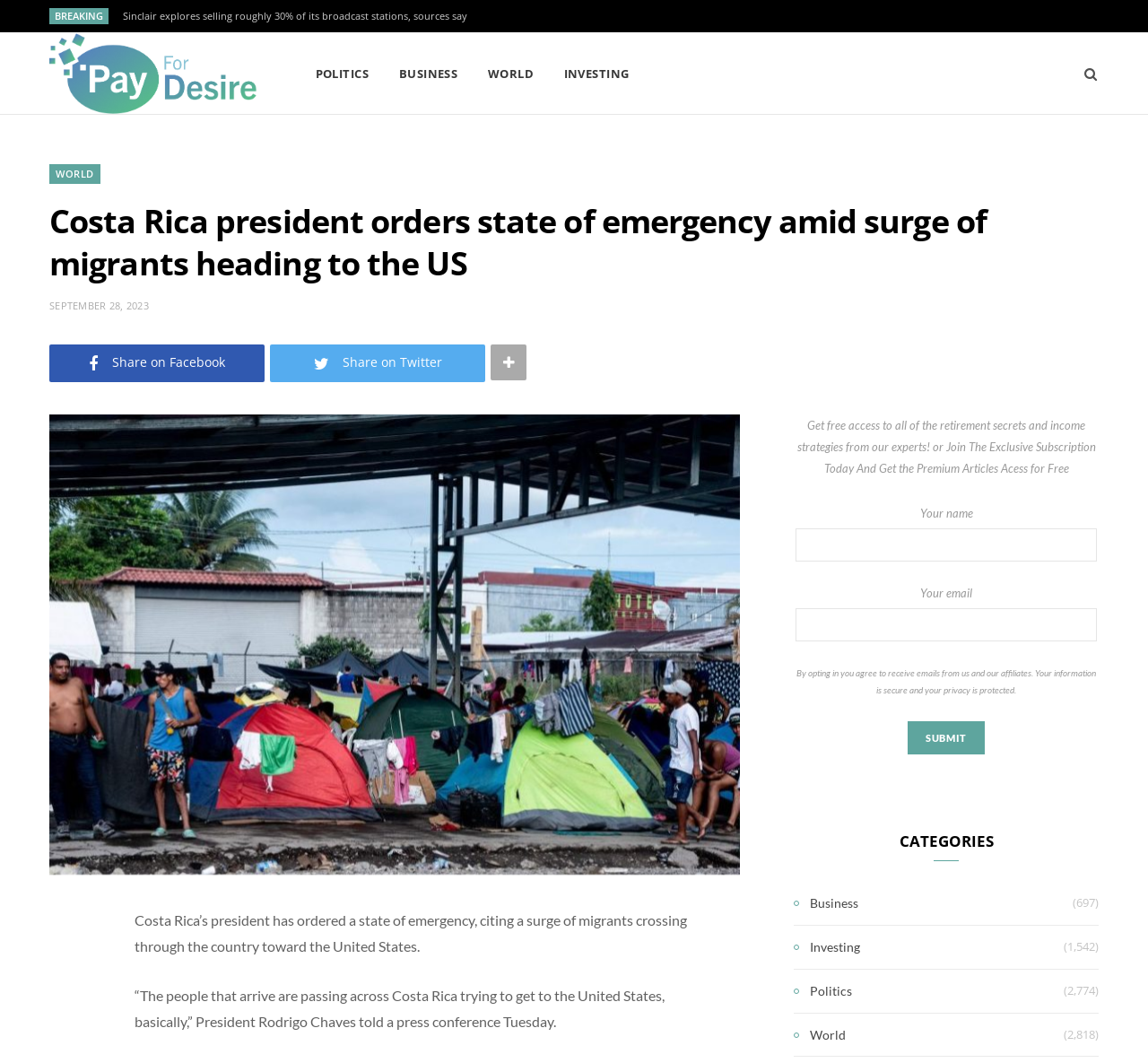Locate the bounding box coordinates of the element you need to click to accomplish the task described by this instruction: "Read the 'Costa Rica president orders state of emergency amid surge of migrants heading to the US' article".

[0.043, 0.189, 0.957, 0.268]